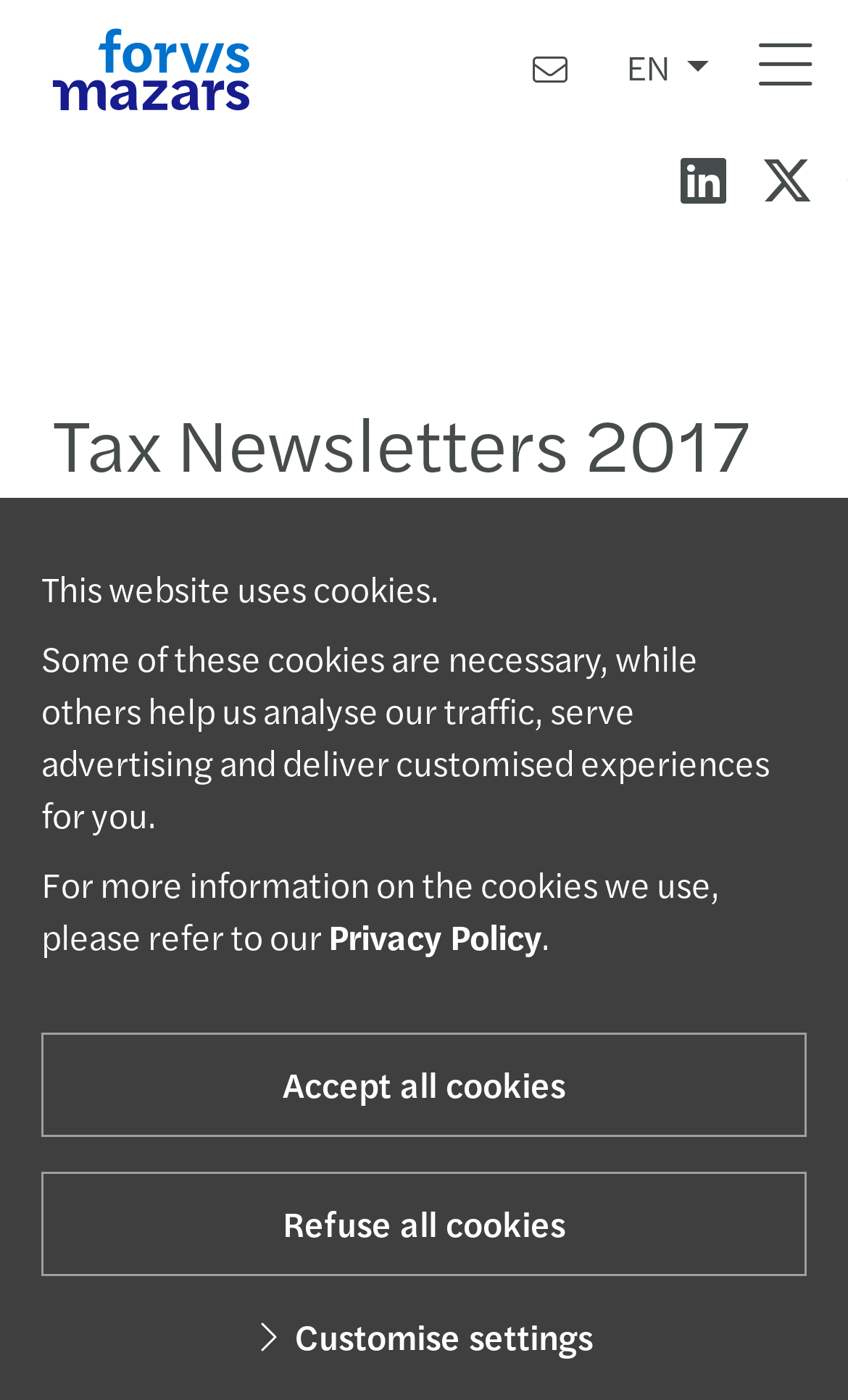Please identify the bounding box coordinates of the clickable area that will fulfill the following instruction: "View Tax Newsletters 2017". The coordinates should be in the format of four float numbers between 0 and 1, i.e., [left, top, right, bottom].

[0.062, 0.288, 0.885, 0.346]